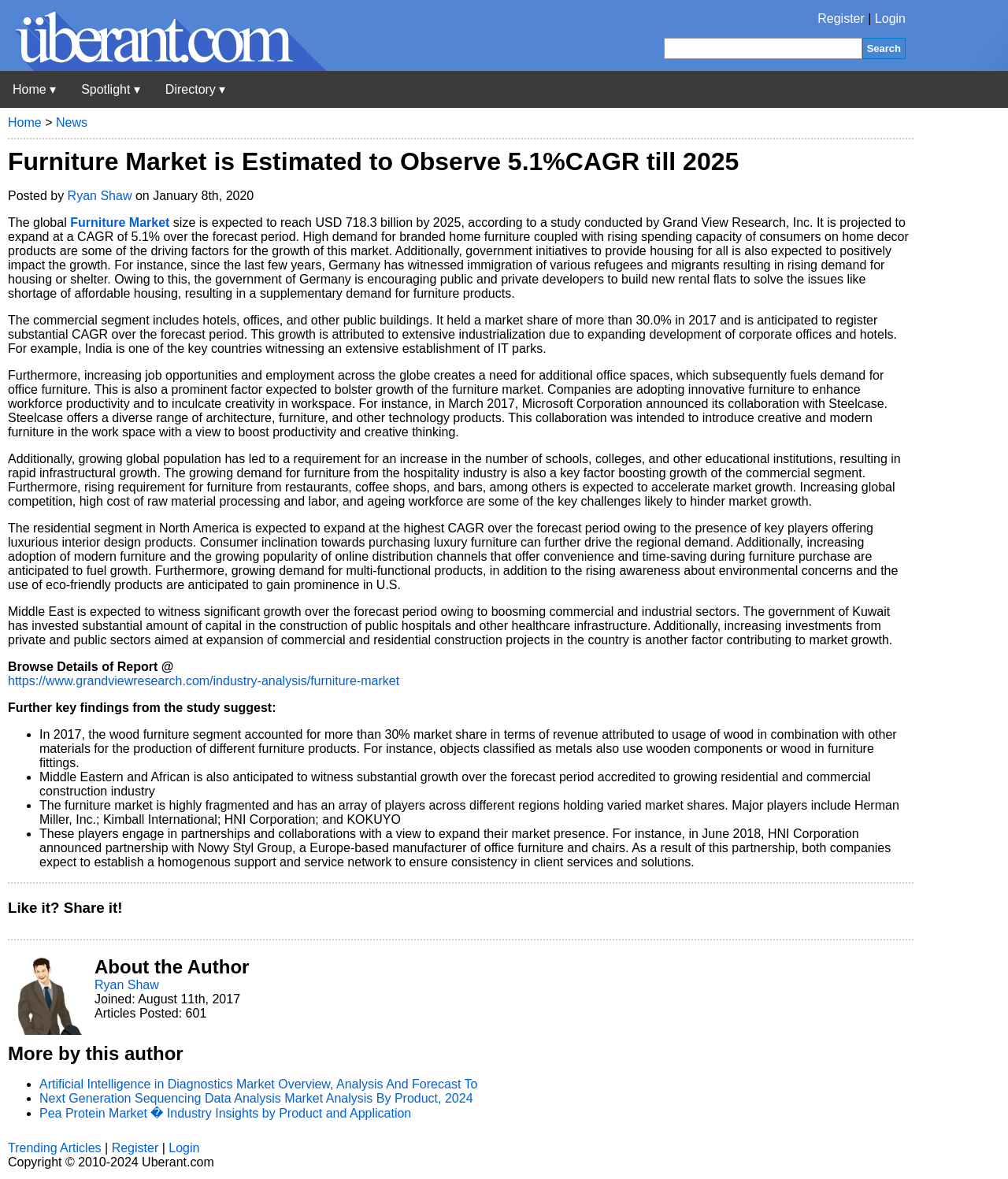How many articles has the author posted?
Examine the image and provide an in-depth answer to the question.

The number of articles posted by the author can be found in the 'About the Author' section, where it is written 'Articles Posted: 601'.